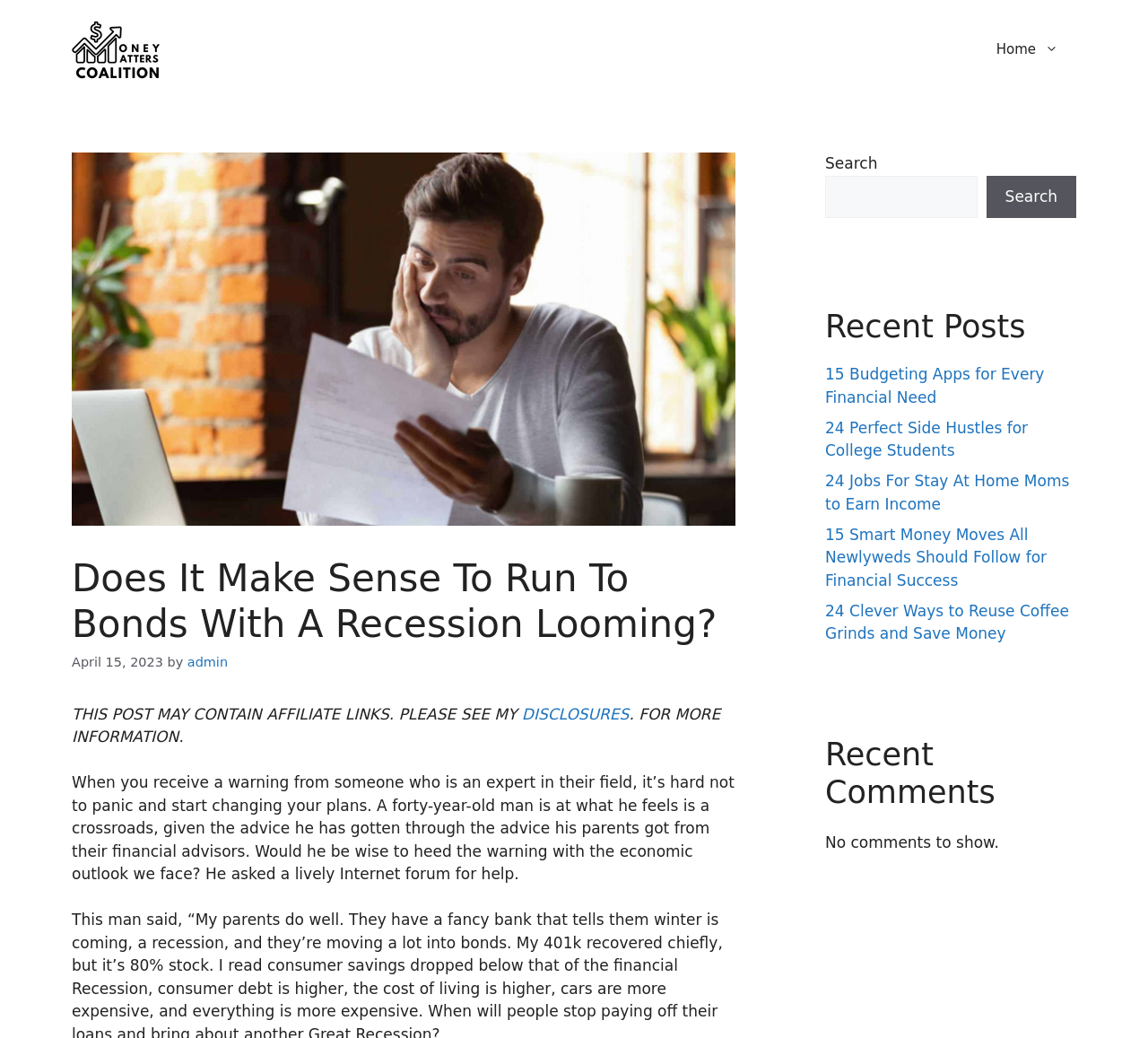What is the purpose of the search box?
Using the information from the image, provide a comprehensive answer to the question.

The search box is located in the complementary section on the right side of the webpage, and its purpose is to allow users to search for content within the website.